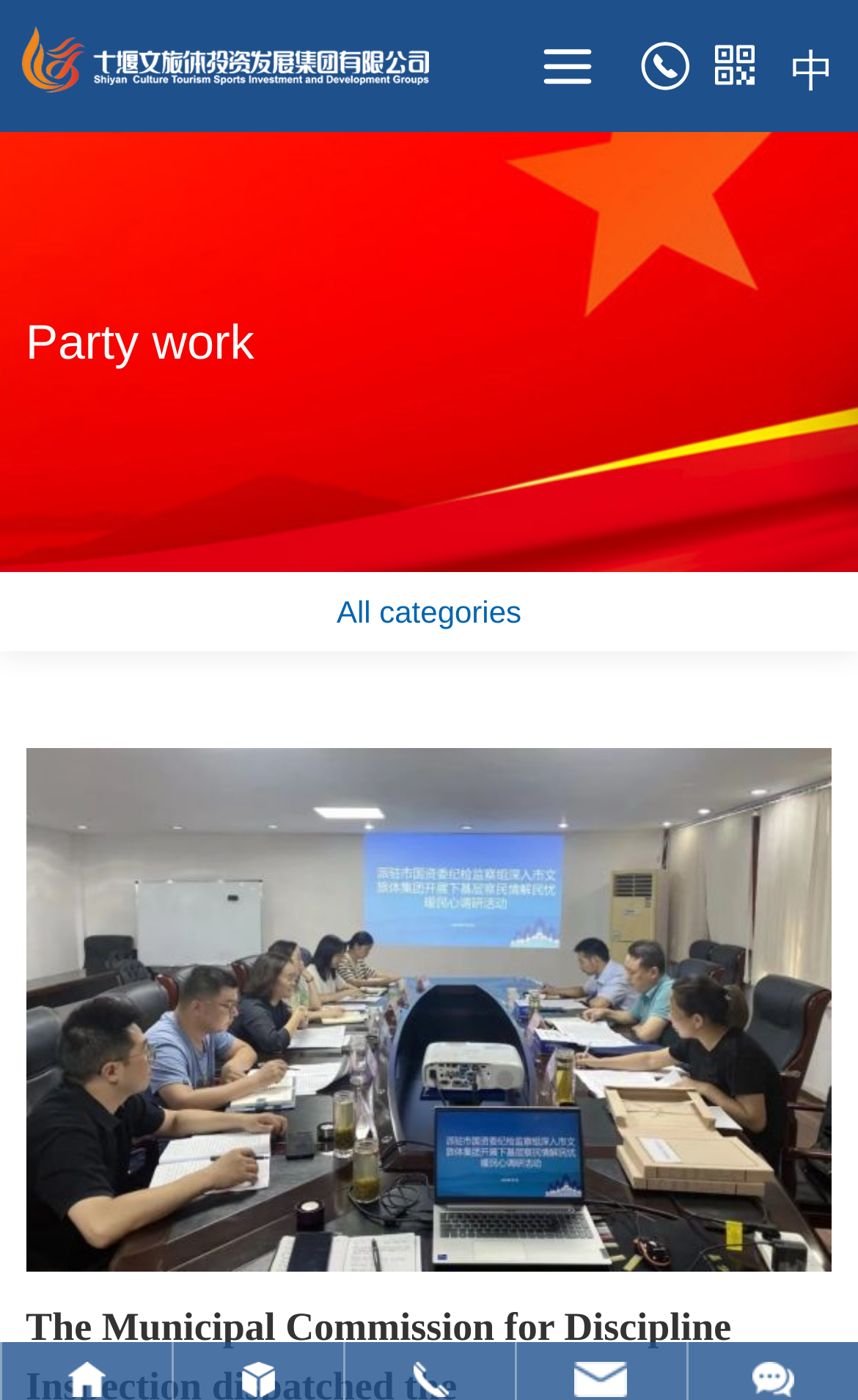Answer this question in one word or a short phrase: What is the purpose of the button at the middle of the webpage?

All categories